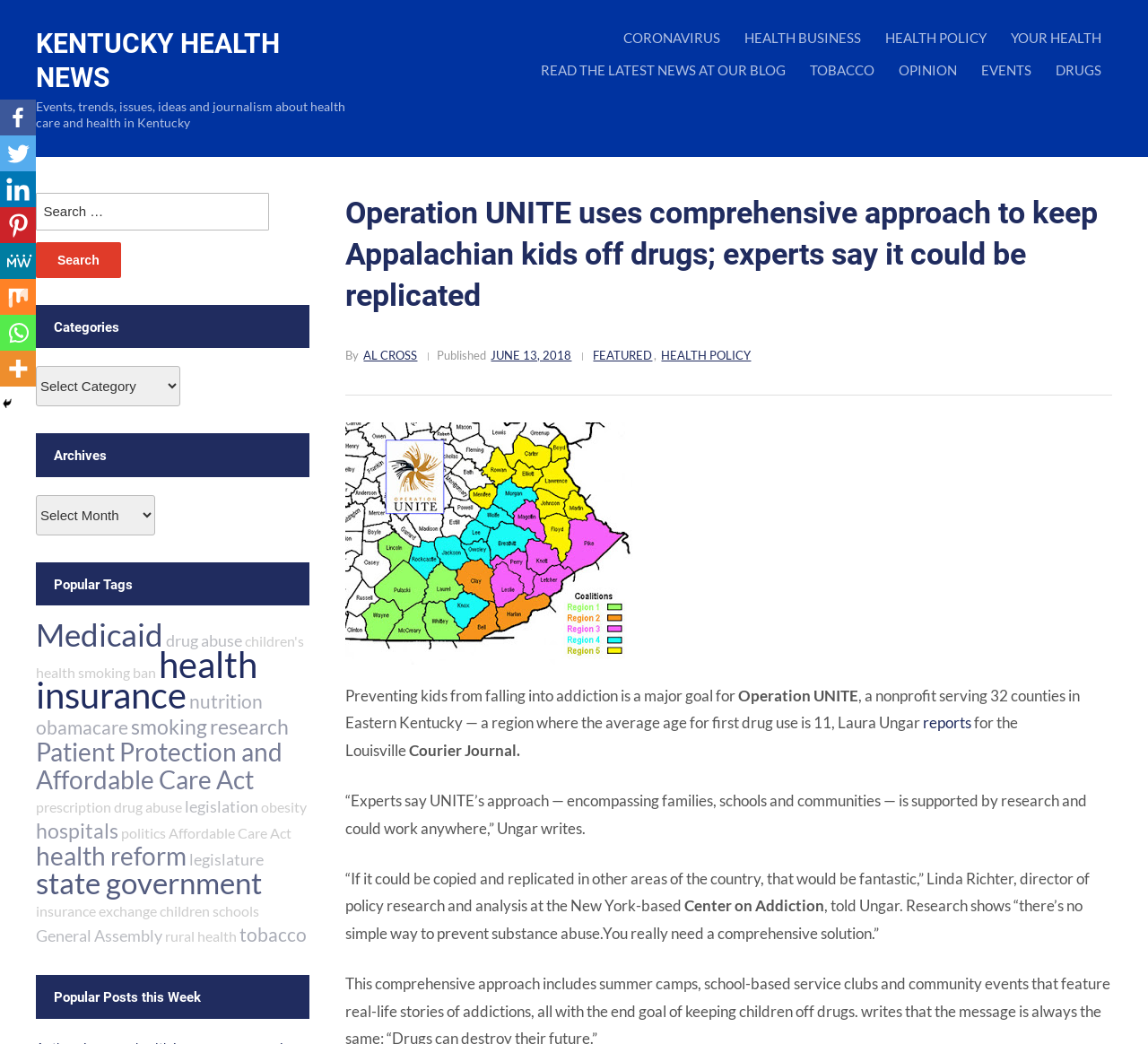Respond to the question below with a single word or phrase: What is the name of the publication where Laura Ungar reports?

Courier Journal